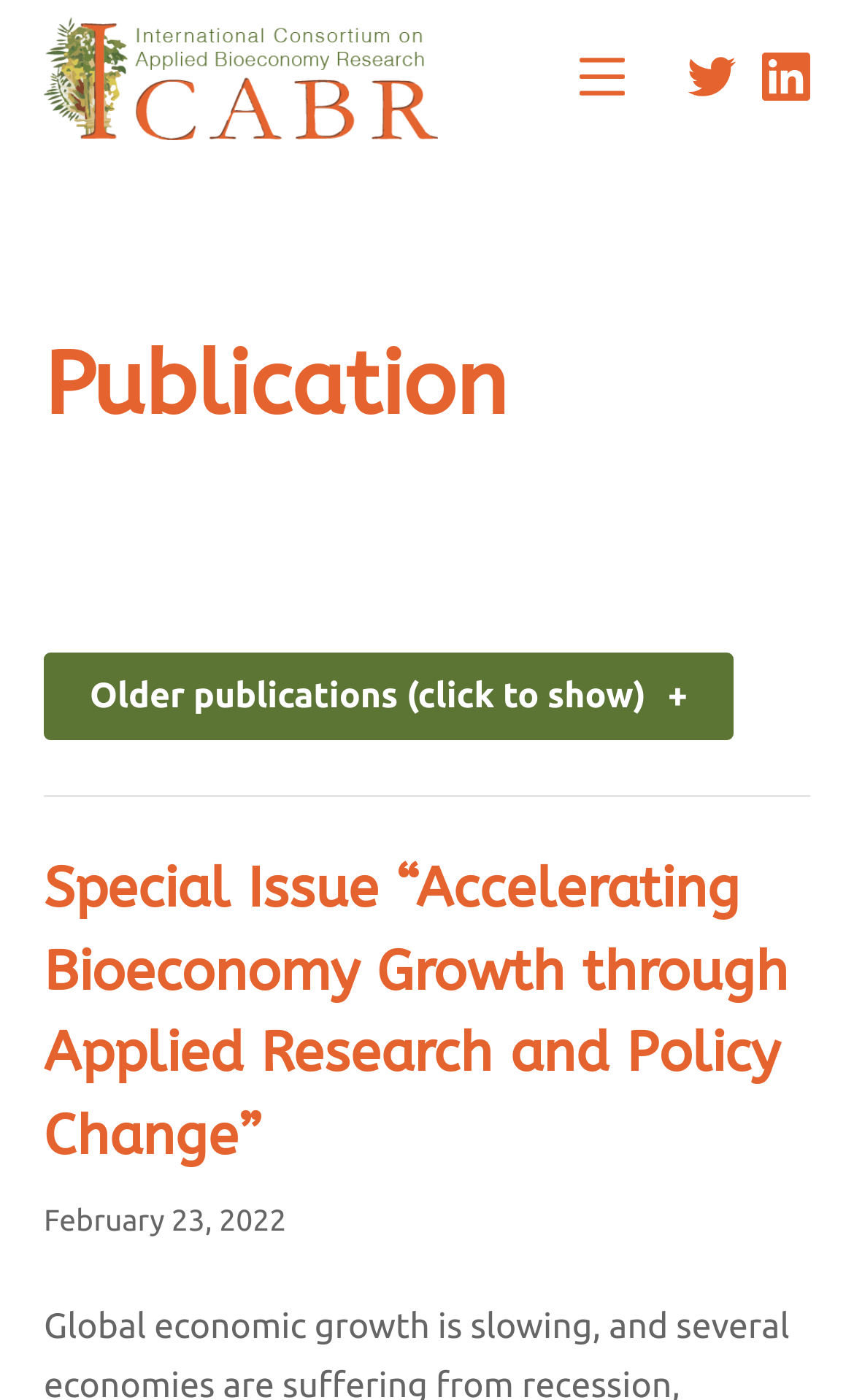Locate the bounding box of the UI element based on this description: "Older publications (click to show)". Provide four float numbers between 0 and 1 as [left, top, right, bottom].

[0.051, 0.466, 0.859, 0.529]